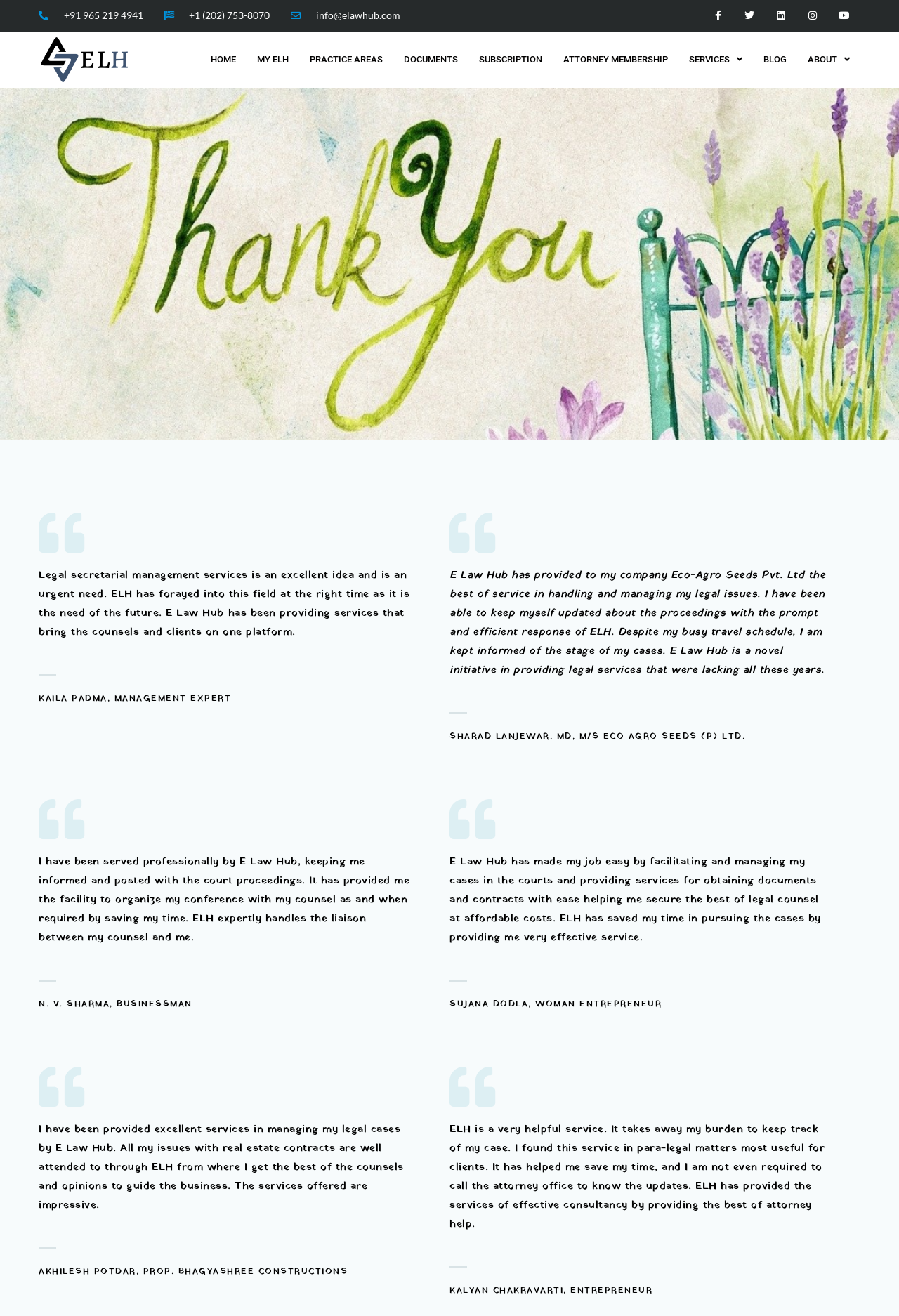Locate the bounding box coordinates of the element that should be clicked to fulfill the instruction: "Go to the HOME page".

[0.223, 0.024, 0.274, 0.067]